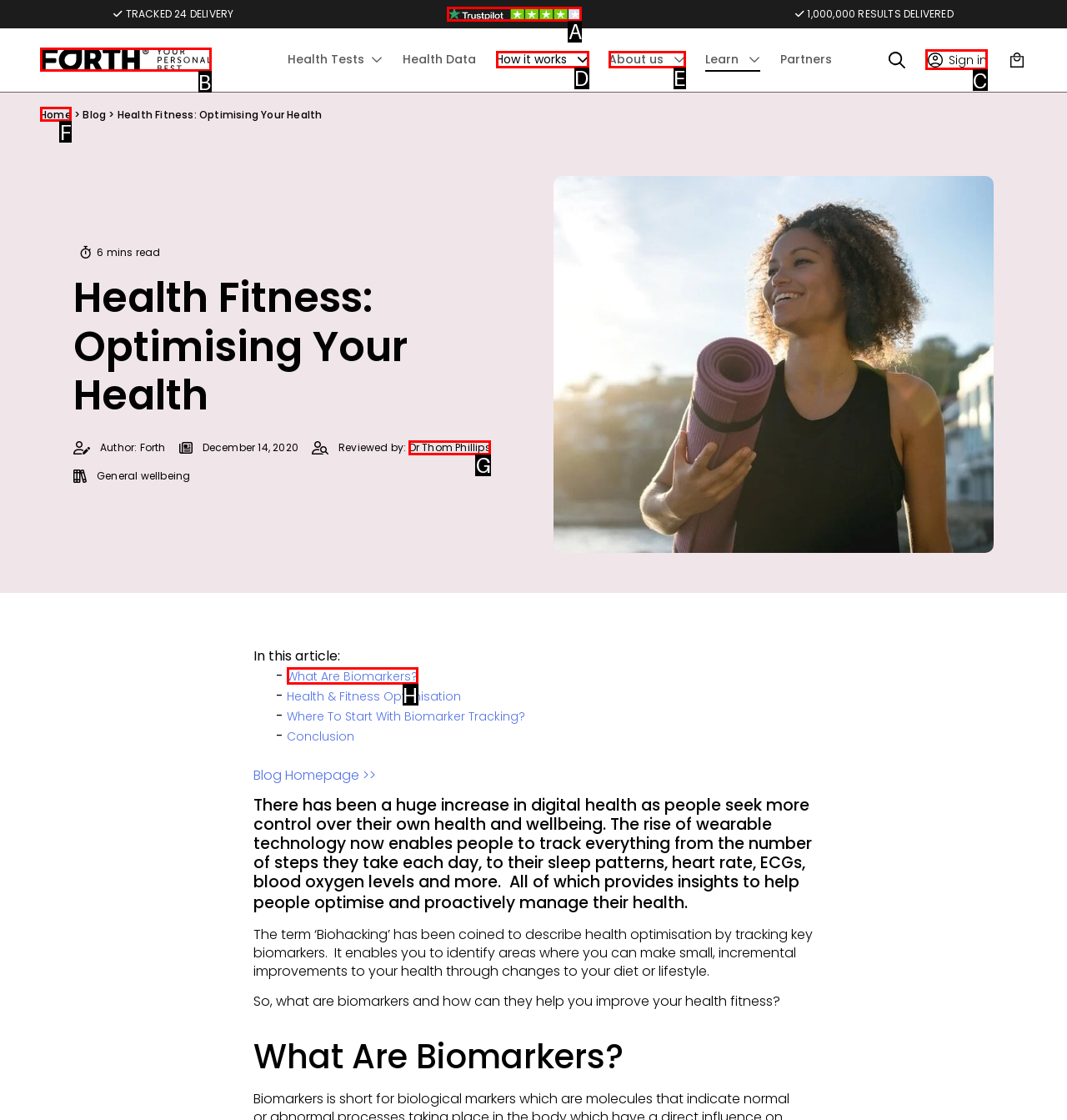Select the letter of the UI element you need to click to complete this task: Click on 'Home'.

B